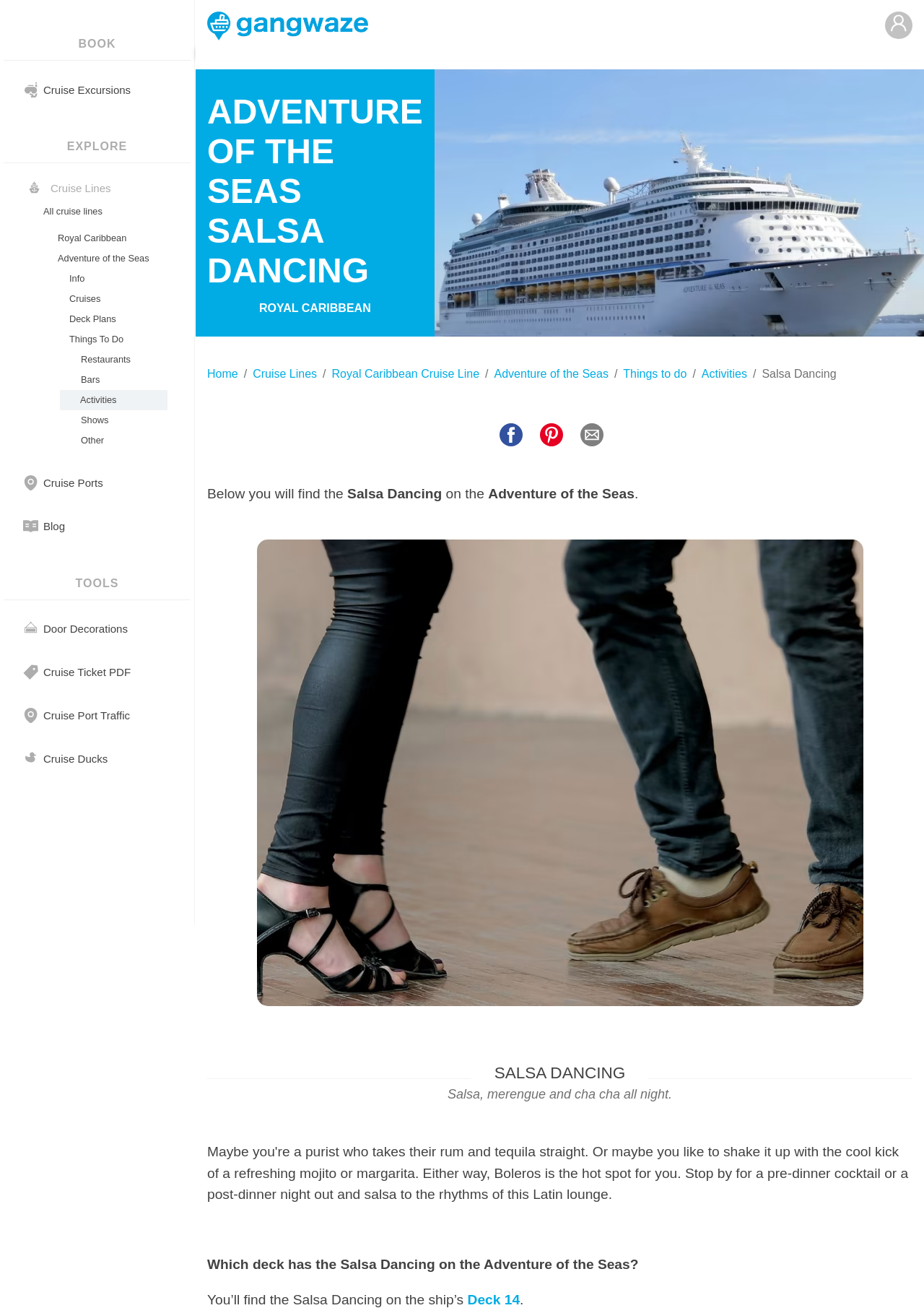Provide the bounding box coordinates for the area that should be clicked to complete the instruction: "Click on Things To Do".

[0.062, 0.252, 0.179, 0.267]